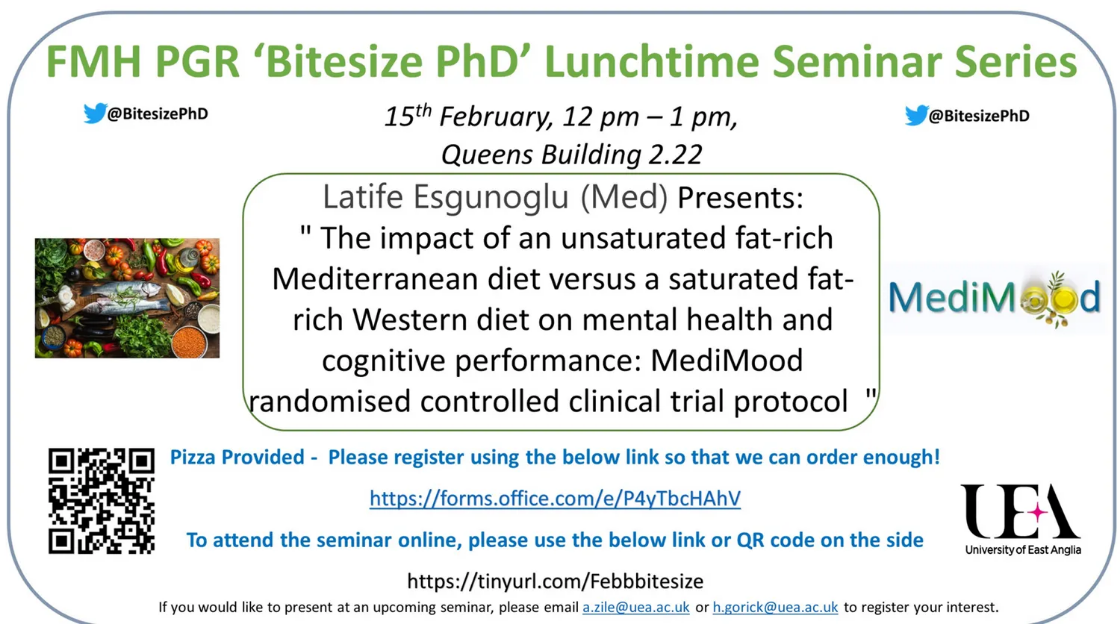Give a succinct answer to this question in a single word or phrase: 
What is the topic of Latife Esgunoglu's research?

Mediterranean diet and mental health